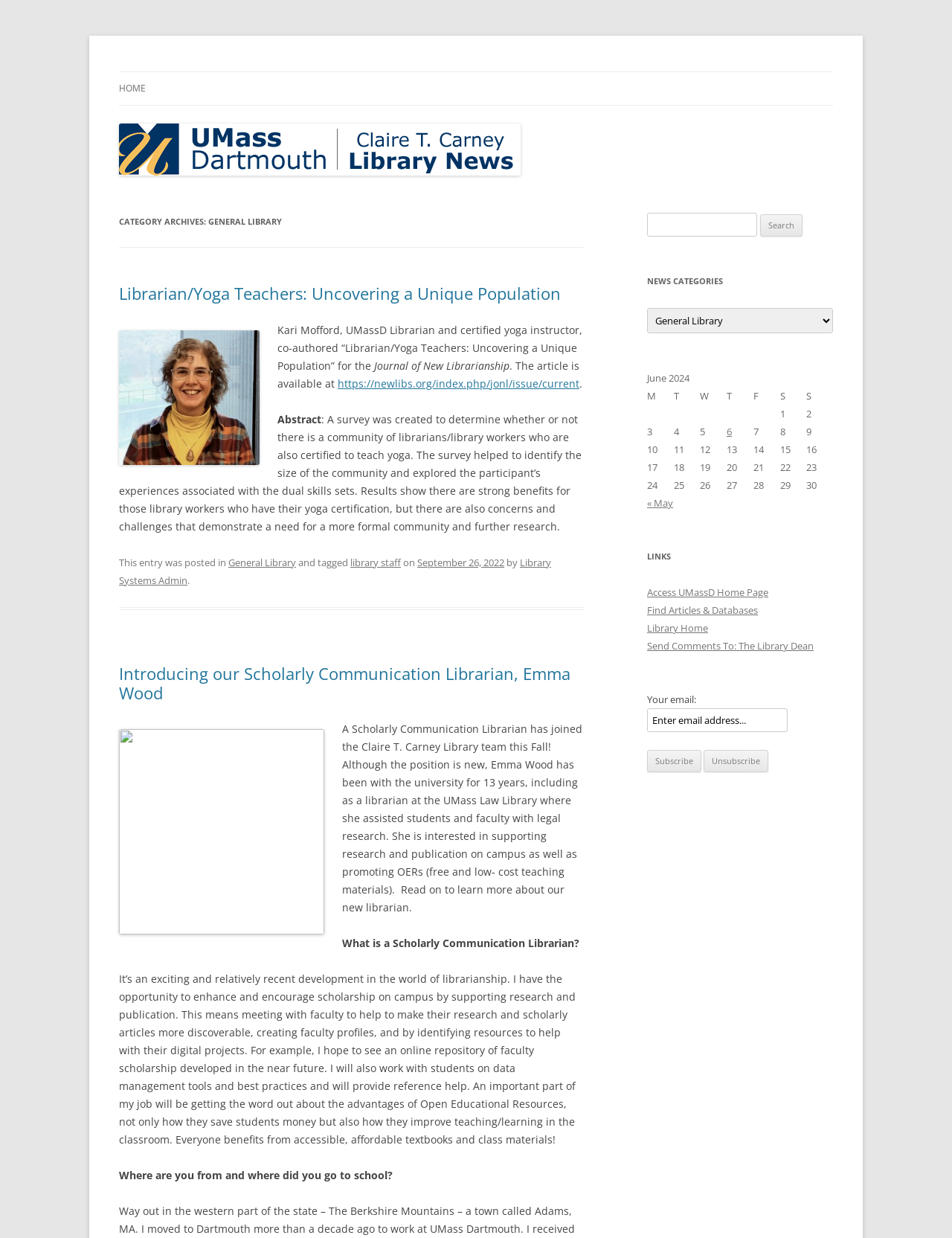Provide the bounding box coordinates for the UI element described in this sentence: "September 26, 2022". The coordinates should be four float values between 0 and 1, i.e., [left, top, right, bottom].

[0.438, 0.449, 0.53, 0.46]